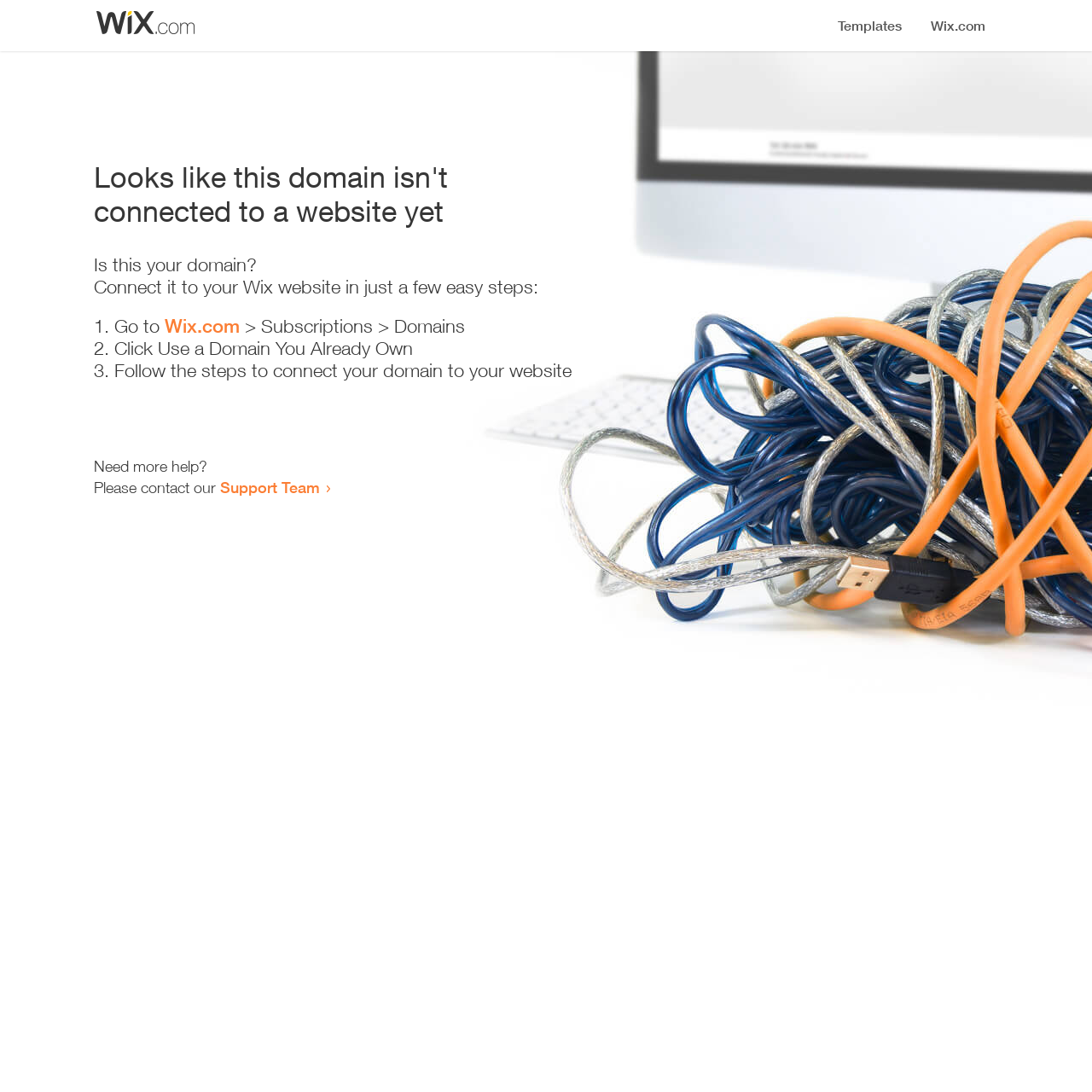What is the current status of this domain?
Observe the image and answer the question with a one-word or short phrase response.

Not connected